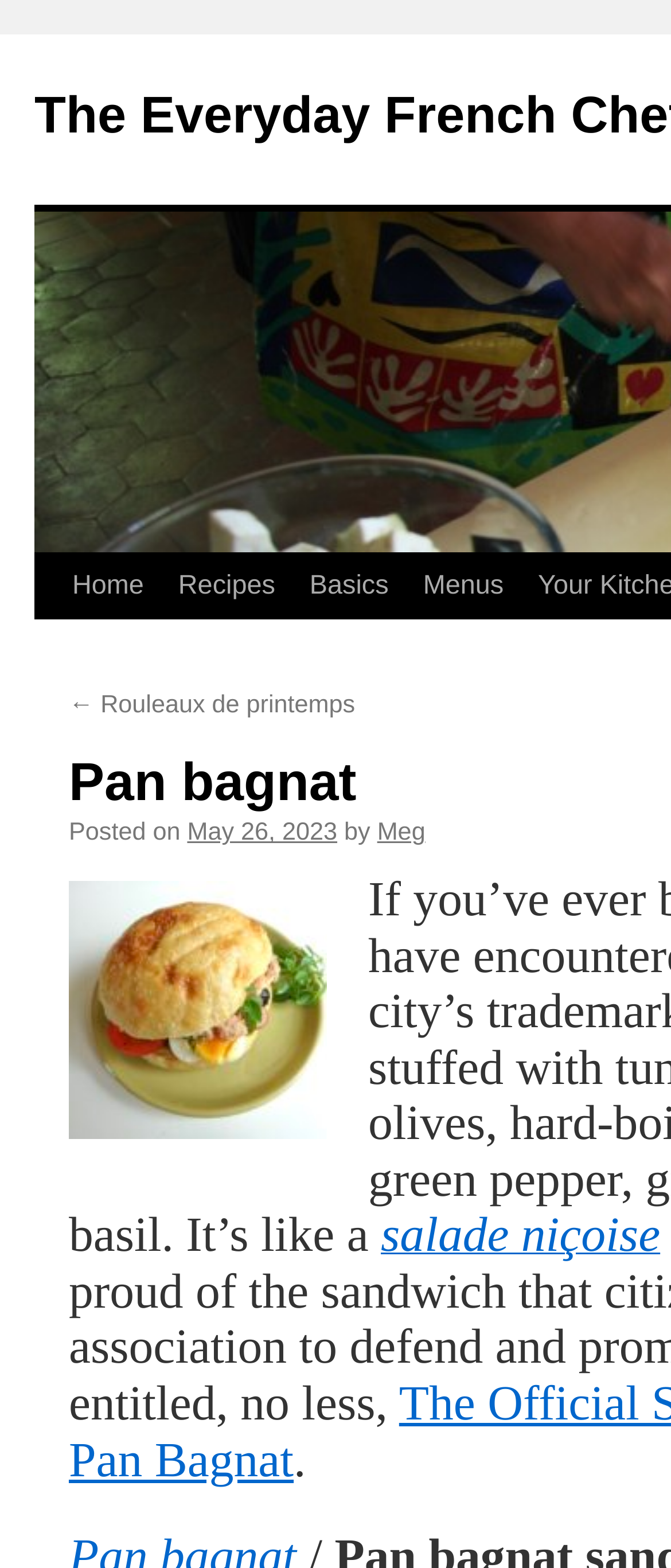Explain the webpage in detail, including its primary components.

The webpage is about the pan bagnat, a traditional sandwich from Nice, France. At the top left of the page, there is a navigation menu with links to "Skip to content", "Home", "Recipes", "Basics", and "Menus". Below this menu, there is a link to a previous article, "Rouleaux de printemps", and a section displaying the posting date, "May 26, 2023", and the author's name, "Meg".

The main content of the page is likely located below this section, although it is not explicitly described in the accessibility tree. The page also has a link to a related article, "salade niçoise", which is positioned near the bottom of the page. Overall, the webpage appears to be a blog post or article about the pan bagnat, with navigation links and related content.